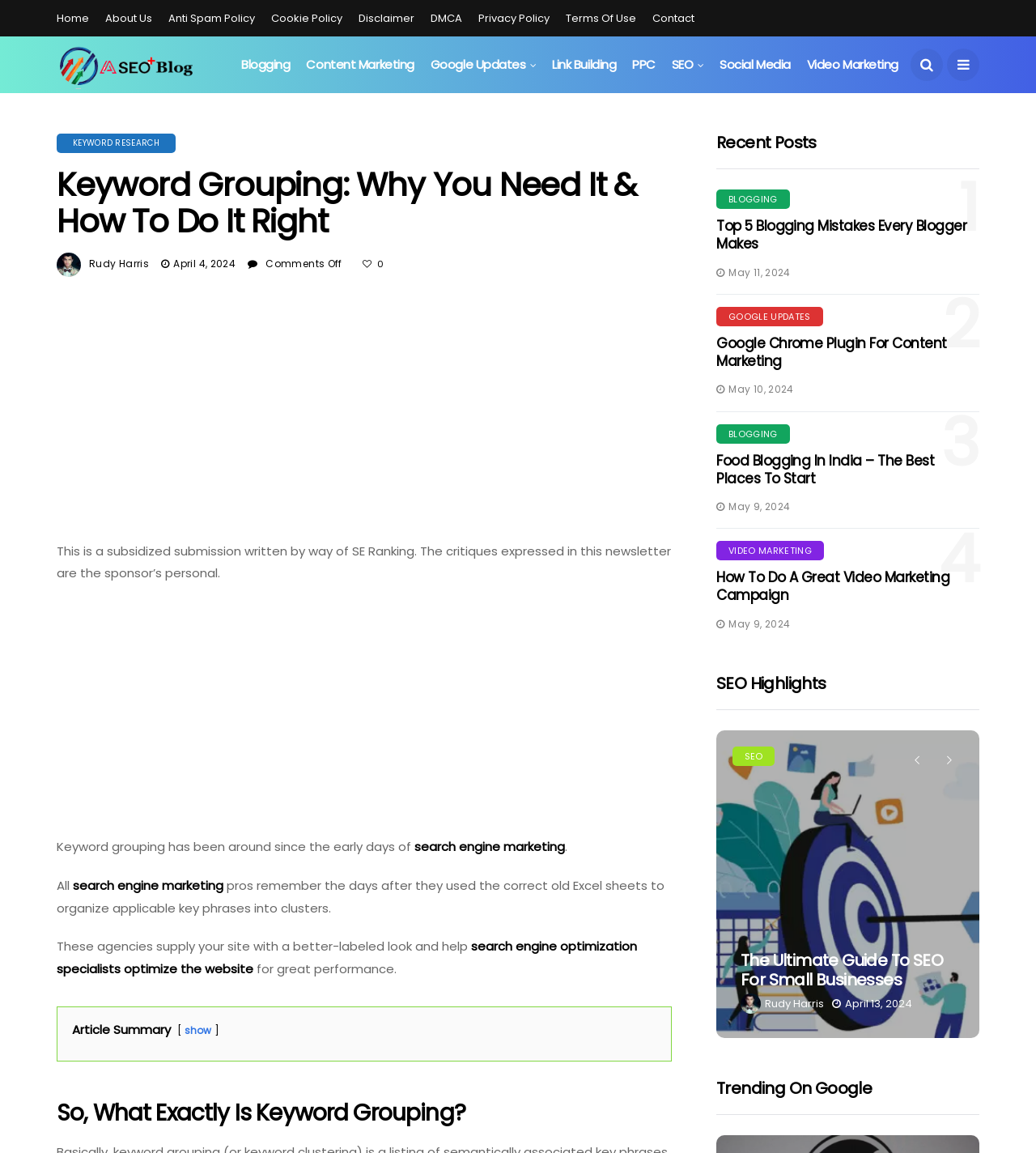Kindly determine the bounding box coordinates for the clickable area to achieve the given instruction: "Click on the 'KEYWORD RESEARCH' link".

[0.055, 0.116, 0.169, 0.133]